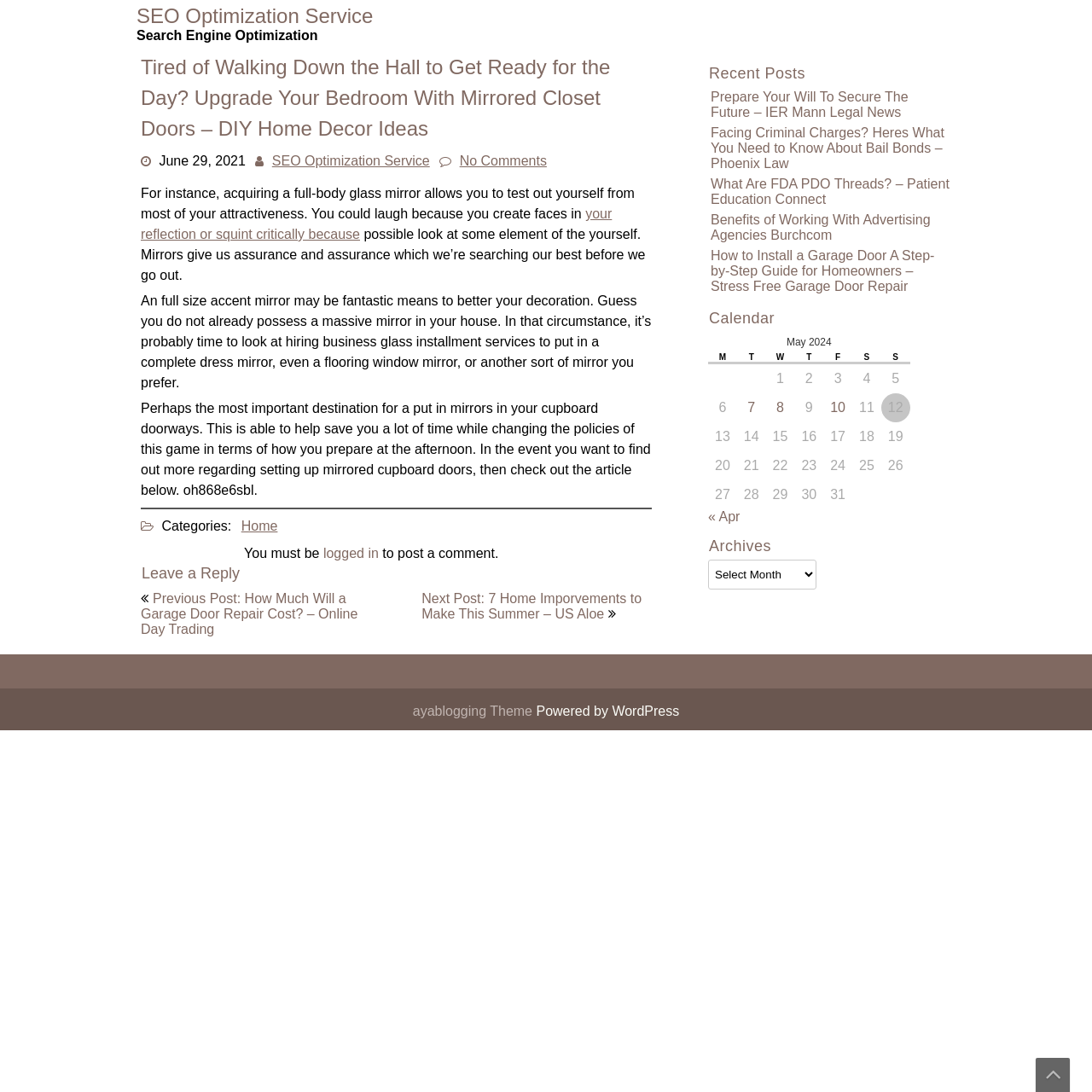Locate the bounding box coordinates of the area where you should click to accomplish the instruction: "Check the date of the article".

[0.146, 0.141, 0.225, 0.154]